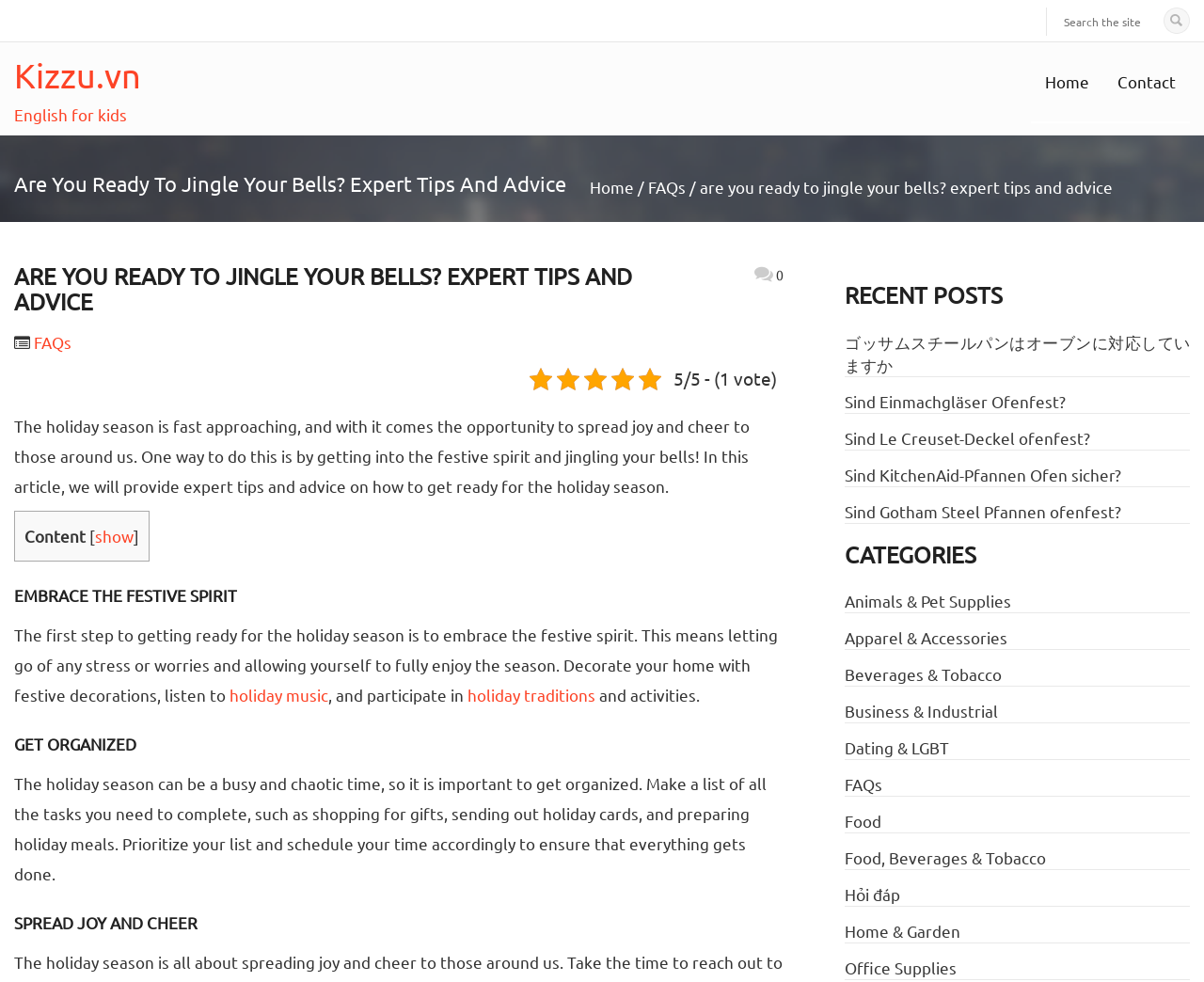Based on the provided description, "holiday traditions", find the bounding box of the corresponding UI element in the screenshot.

[0.388, 0.697, 0.495, 0.717]